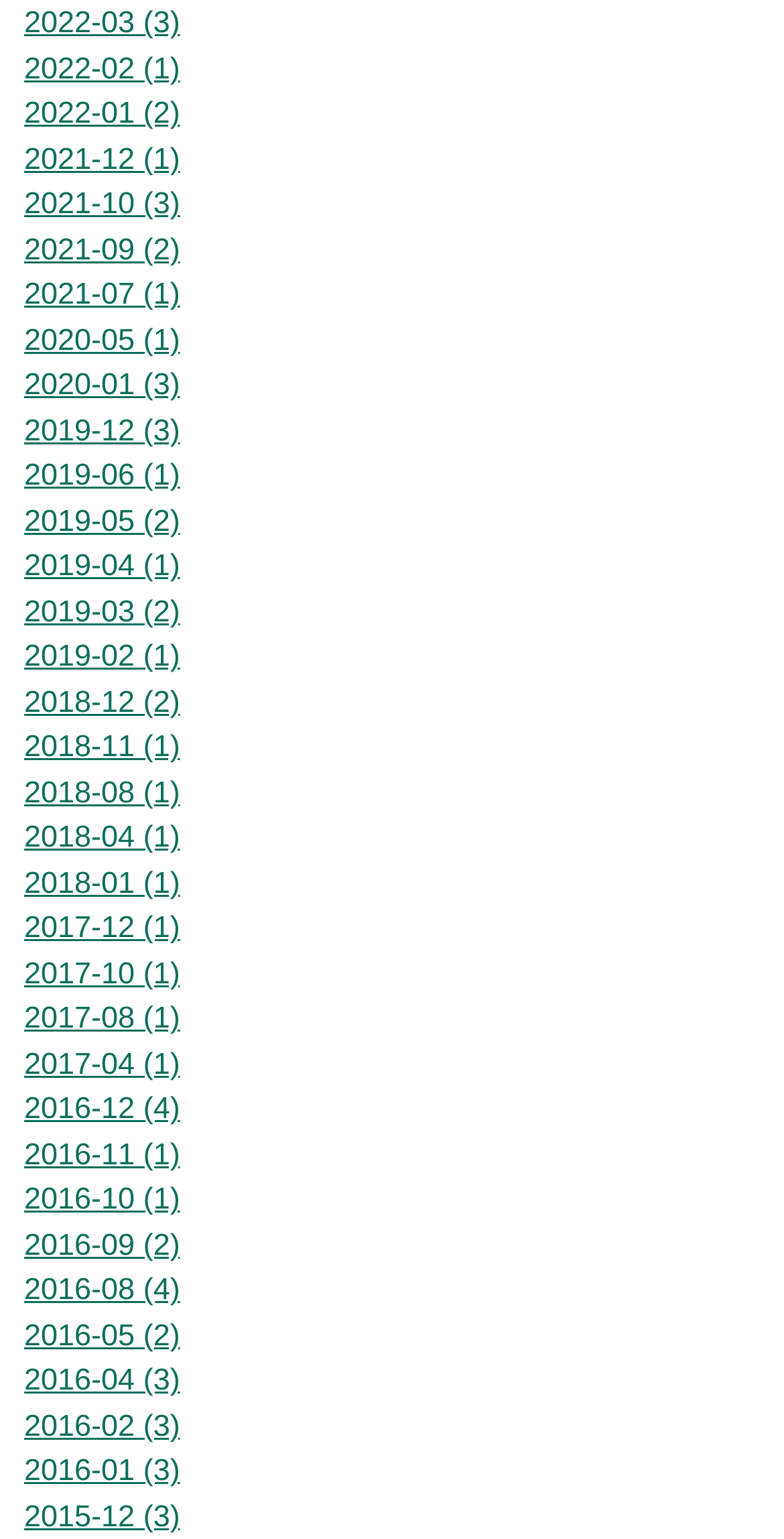Identify the bounding box coordinates of the section that should be clicked to achieve the task described: "view 2015-12 archives".

[0.031, 0.975, 0.23, 0.997]